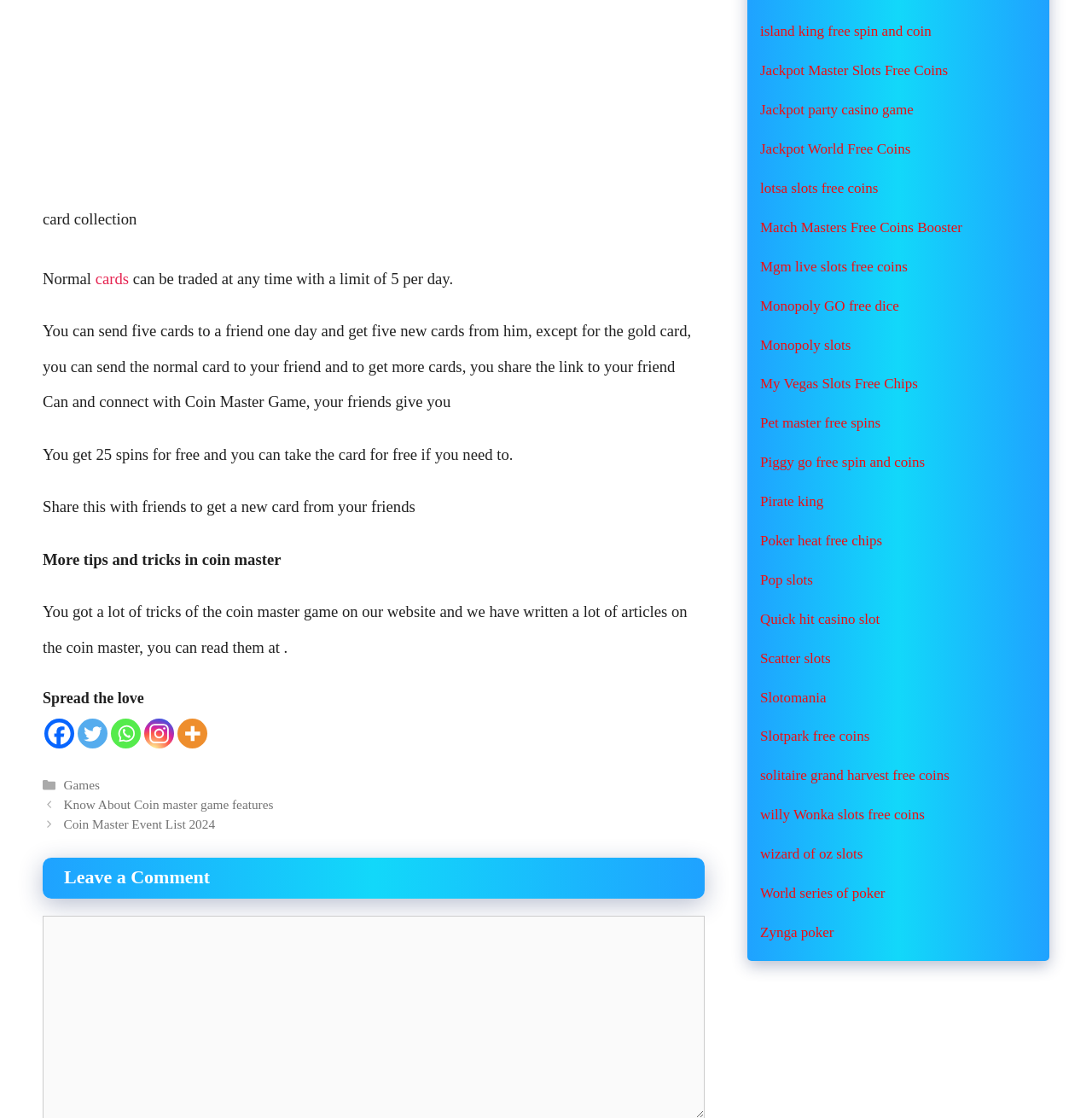Specify the bounding box coordinates of the region I need to click to perform the following instruction: "Click on the 'cards' link". The coordinates must be four float numbers in the range of 0 to 1, i.e., [left, top, right, bottom].

[0.087, 0.241, 0.122, 0.257]